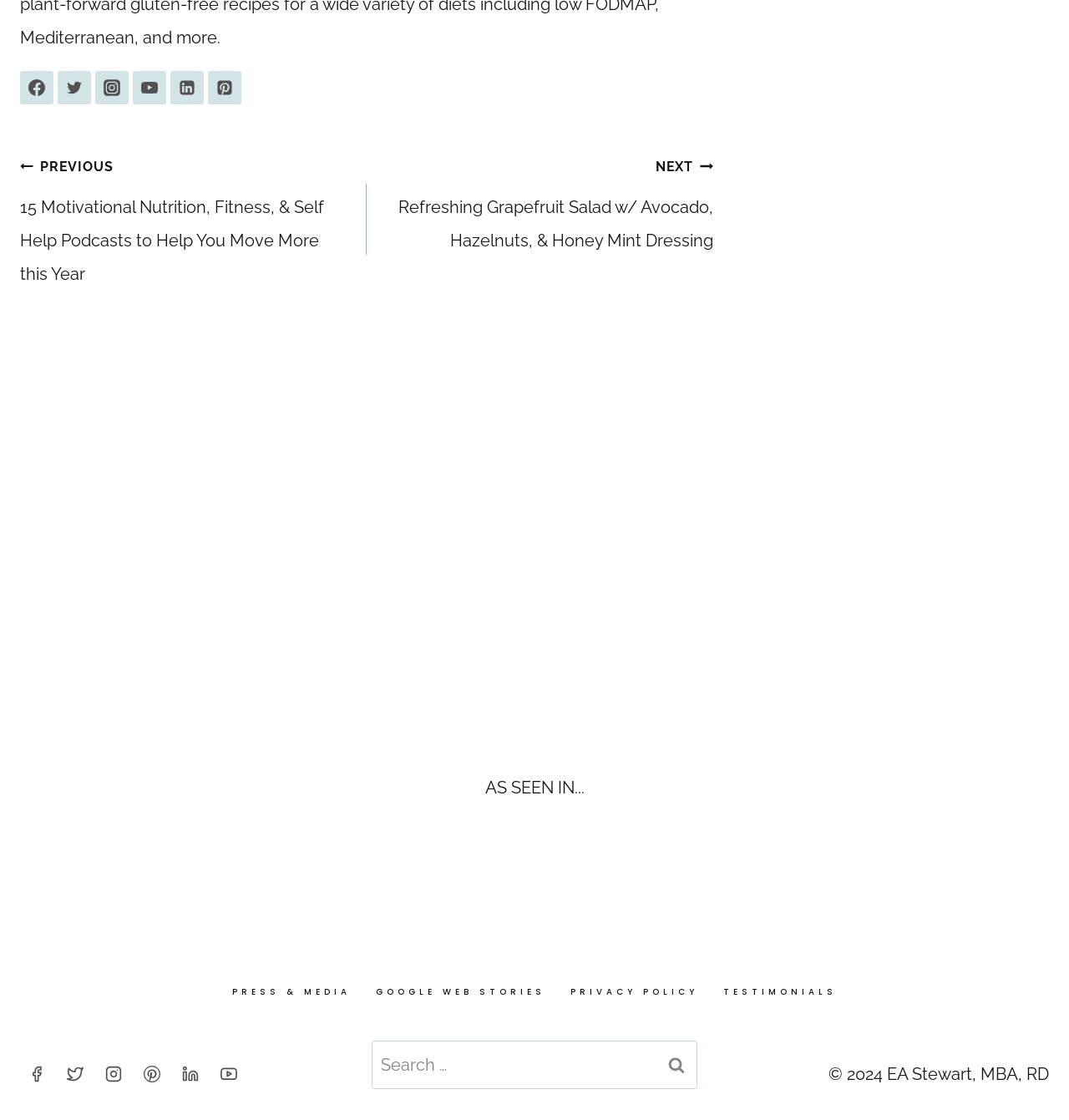What is the search function for?
Using the visual information from the image, give a one-word or short-phrase answer.

To search the website